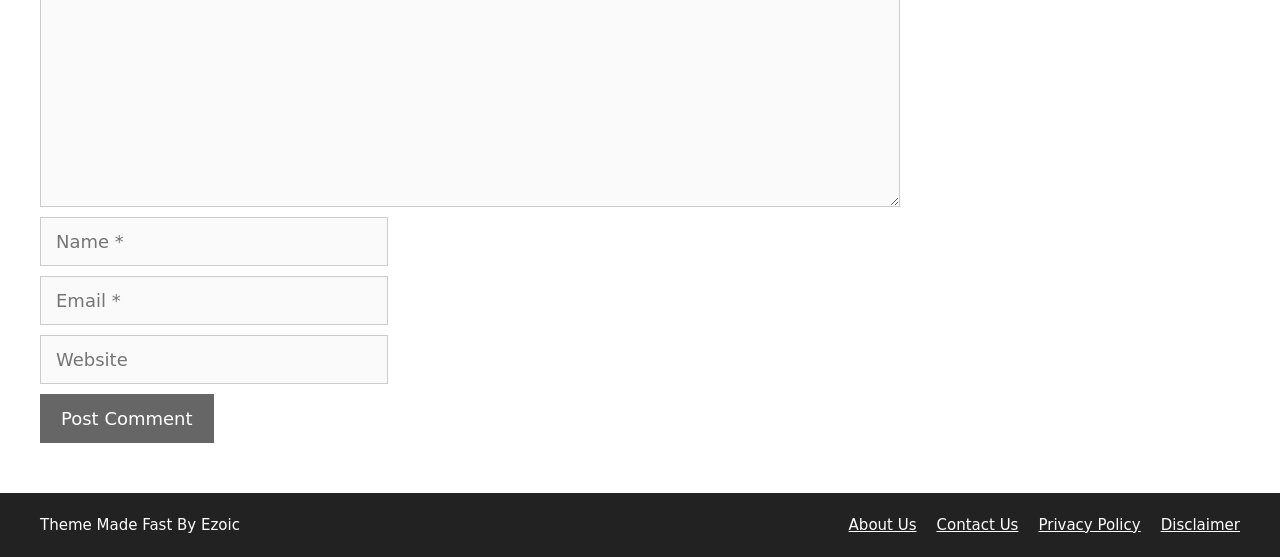Answer the question briefly using a single word or phrase: 
What is the purpose of the 'Name' field?

To input name